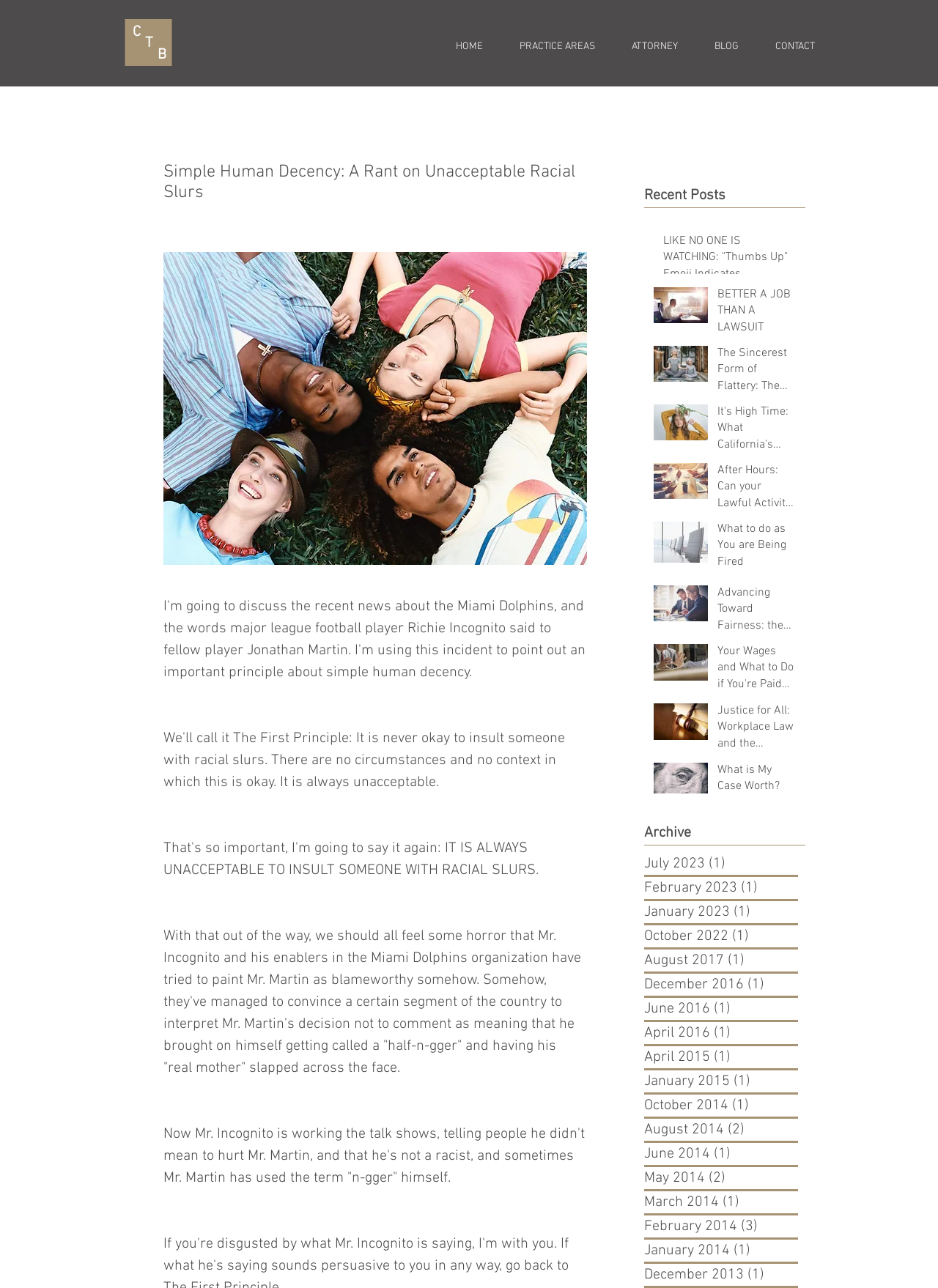Given the element description, predict the bounding box coordinates in the format (top-left x, top-left y, bottom-right x, bottom-right y). Make sure all values are between 0 and 1. Here is the element description: PRACTICE AREAS

[0.534, 0.03, 0.654, 0.043]